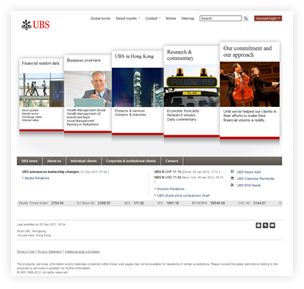What is provided in the upper right corner?
Carefully analyze the image and provide a thorough answer to the question.

The upper right corner of the webpage provides navigation links, including 'Global Home', 'Contact Us', and a search function, signifying ease of access to diverse financial services and resources.